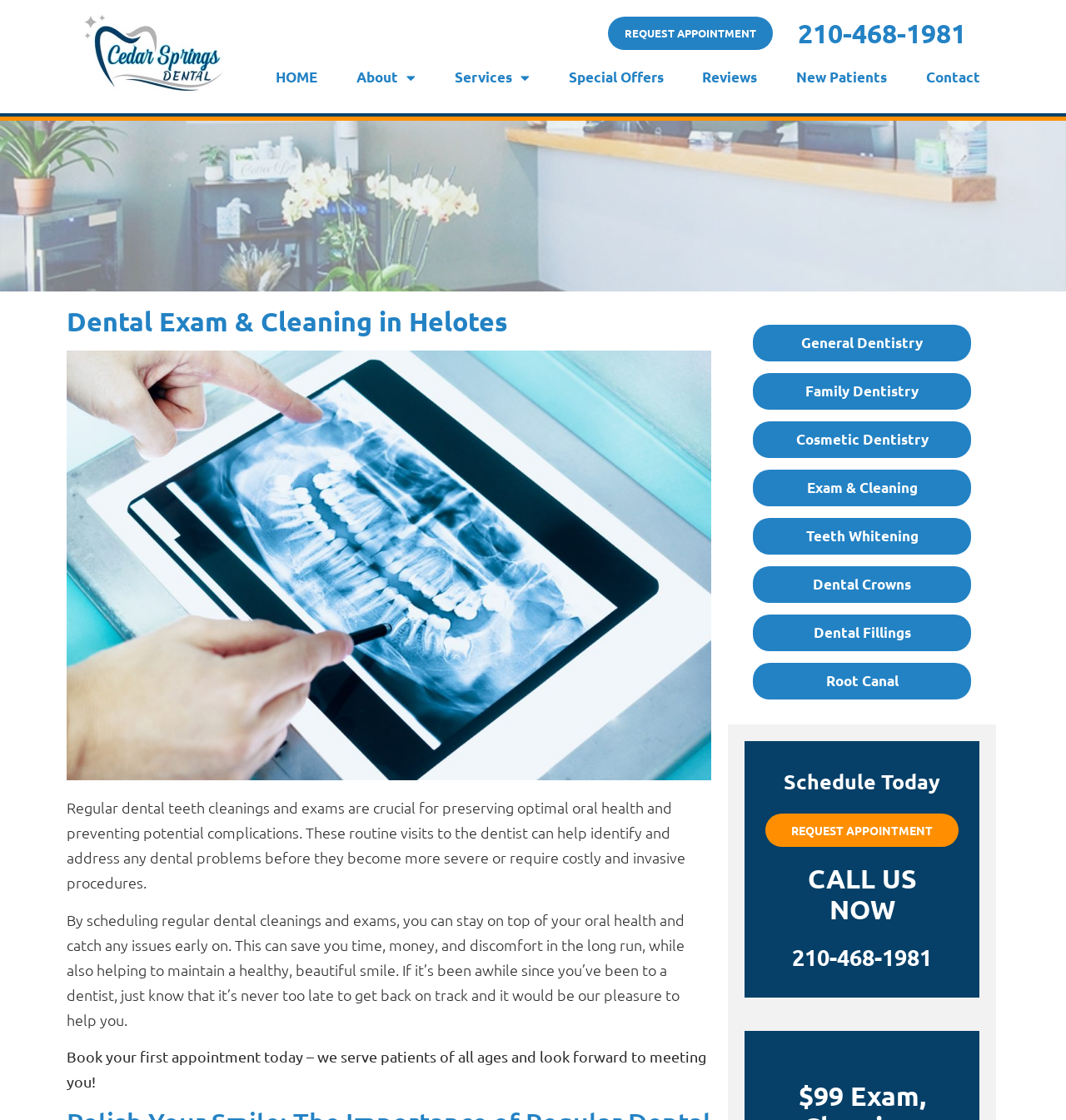What is the logo of Cedar Springs Dental?
Look at the screenshot and provide an in-depth answer.

I found this information by looking at the image element located at the top left corner of the webpage, which is described as the Cedar Springs Dental logo.